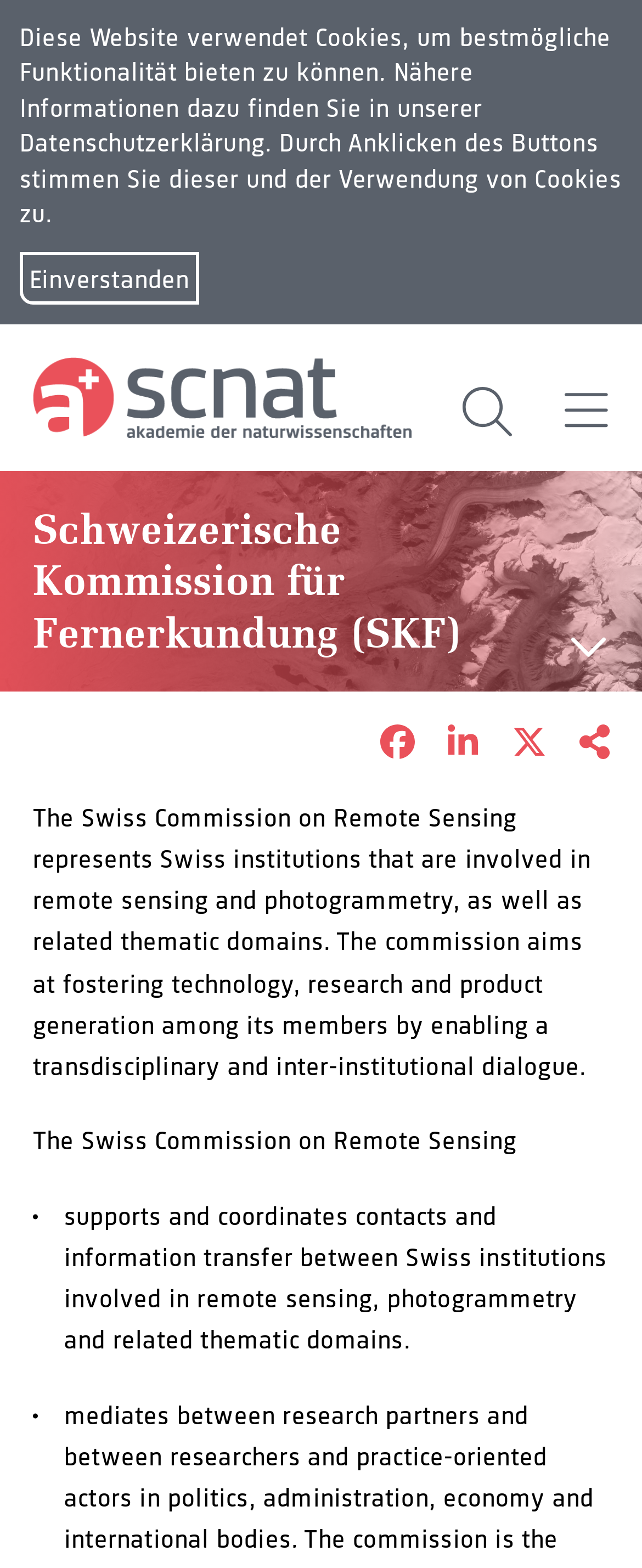Please find the bounding box coordinates of the clickable region needed to complete the following instruction: "View the data protection declaration". The bounding box coordinates must consist of four float numbers between 0 and 1, i.e., [left, top, right, bottom].

[0.031, 0.08, 0.413, 0.101]